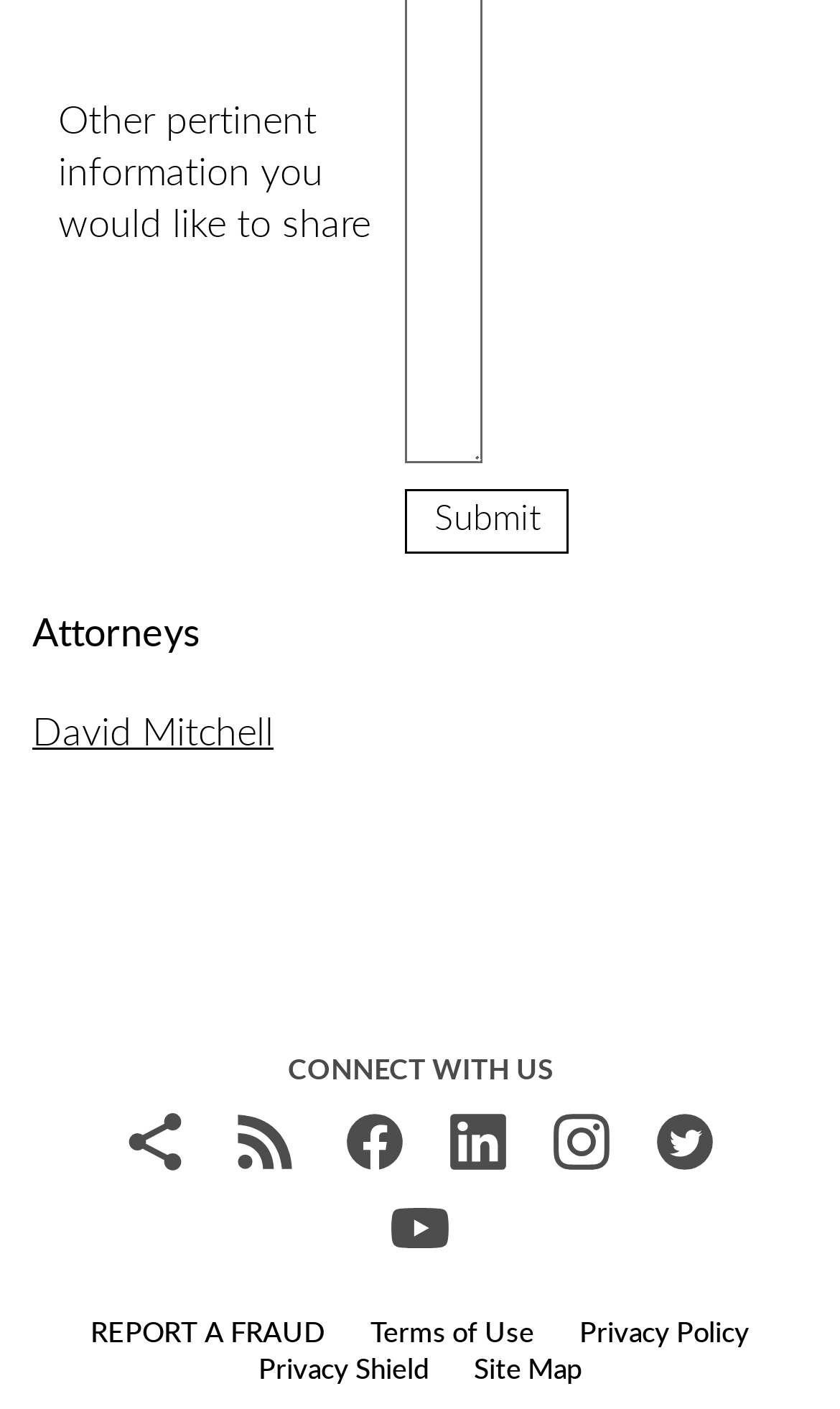Please identify the bounding box coordinates of the element's region that needs to be clicked to fulfill the following instruction: "Click the Submit button". The bounding box coordinates should consist of four float numbers between 0 and 1, i.e., [left, top, right, bottom].

[0.479, 0.346, 0.956, 0.394]